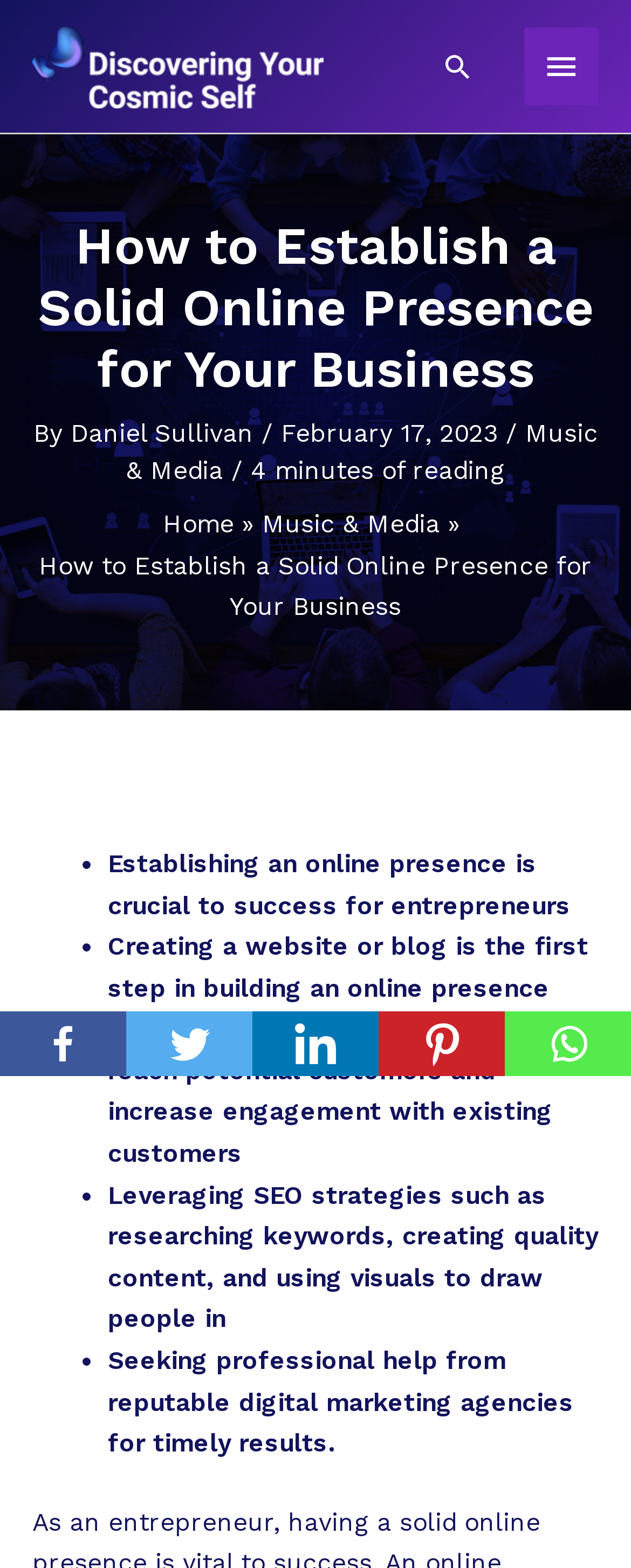Find the bounding box coordinates for the area that should be clicked to accomplish the instruction: "Read the article by Daniel Sullivan".

[0.112, 0.267, 0.414, 0.286]